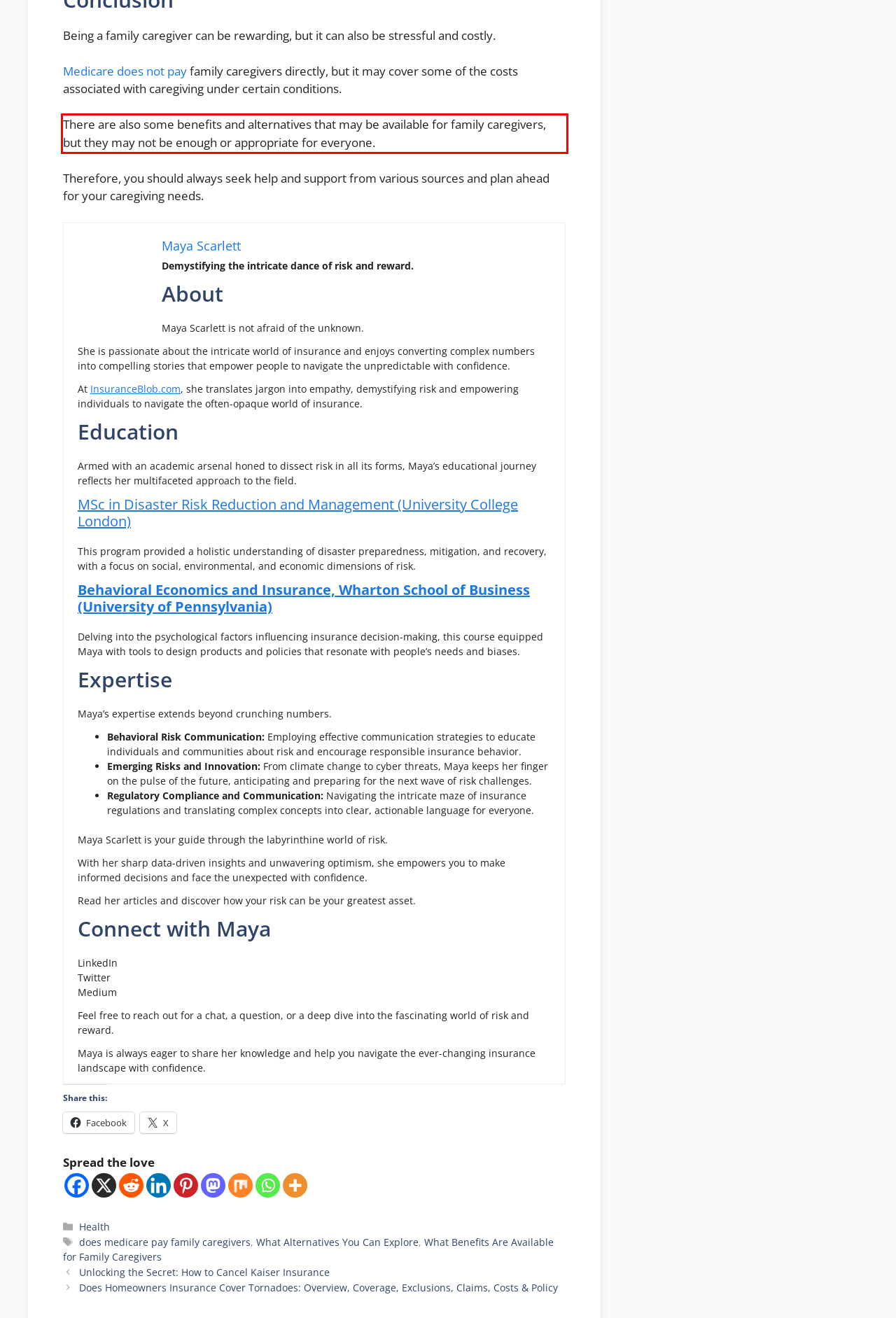Examine the webpage screenshot and use OCR to recognize and output the text within the red bounding box.

There are also some benefits and alternatives that may be available for family caregivers, but they may not be enough or appropriate for everyone.